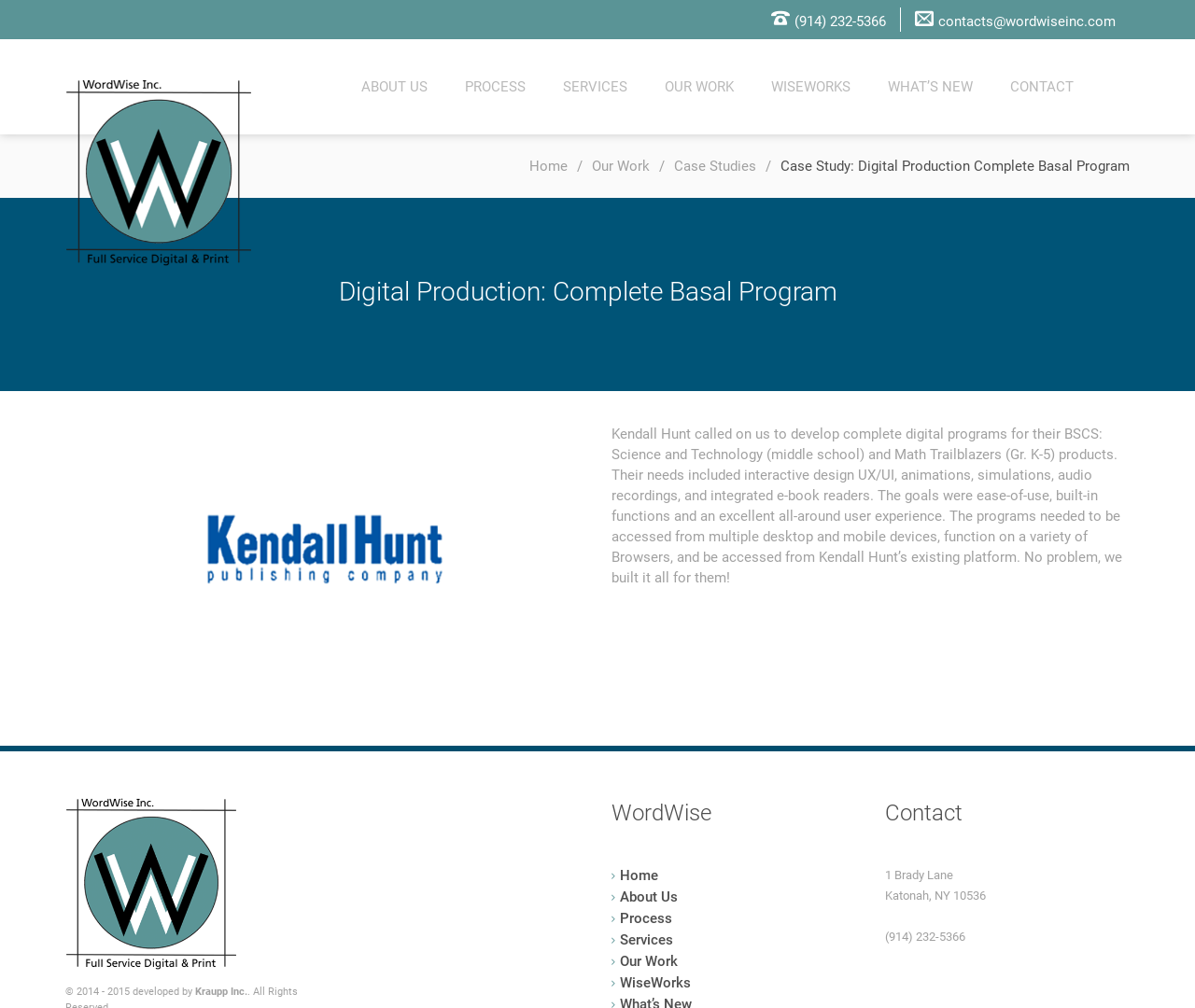Provide the bounding box coordinates of the area you need to click to execute the following instruction: "Click the 'CONTACT' link".

[0.83, 0.039, 0.914, 0.133]